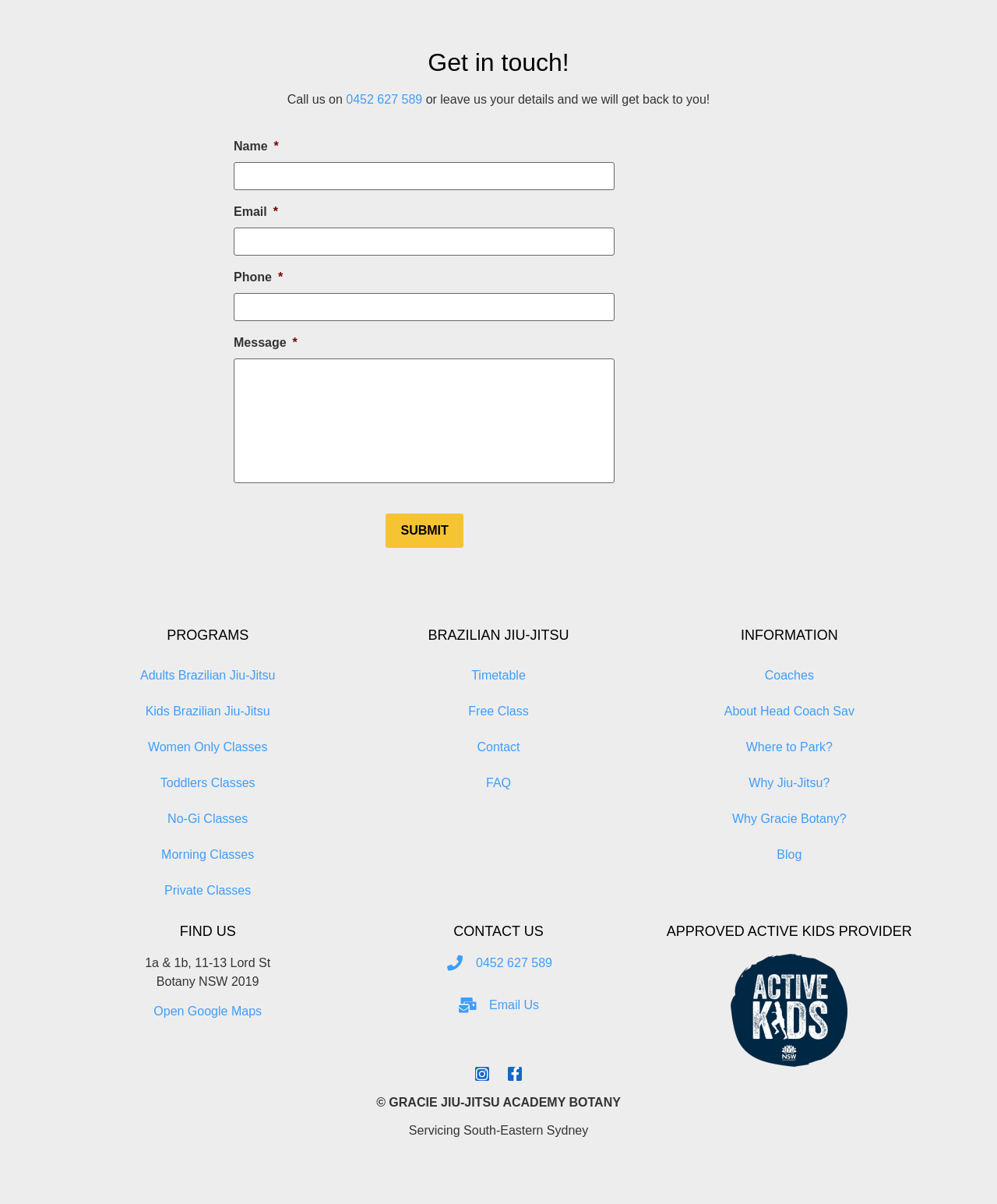What is the phone number to call?
Using the image provided, answer with just one word or phrase.

0452 627 589